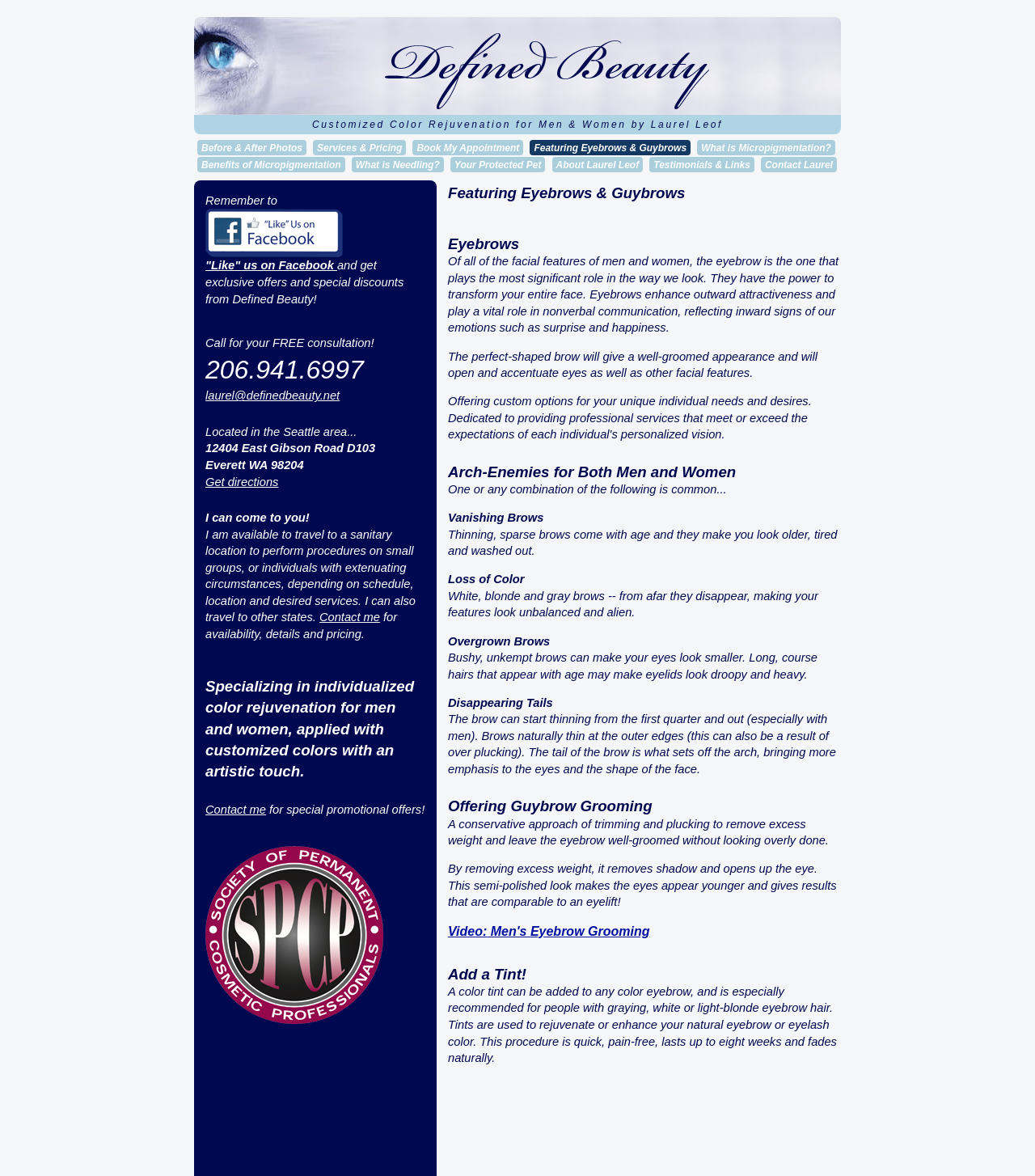Could you please study the image and provide a detailed answer to the question:
What is the phone number to call for a free consultation?

The phone number to call for a free consultation is '206.941.6997' which is mentioned in the static text on the webpage.